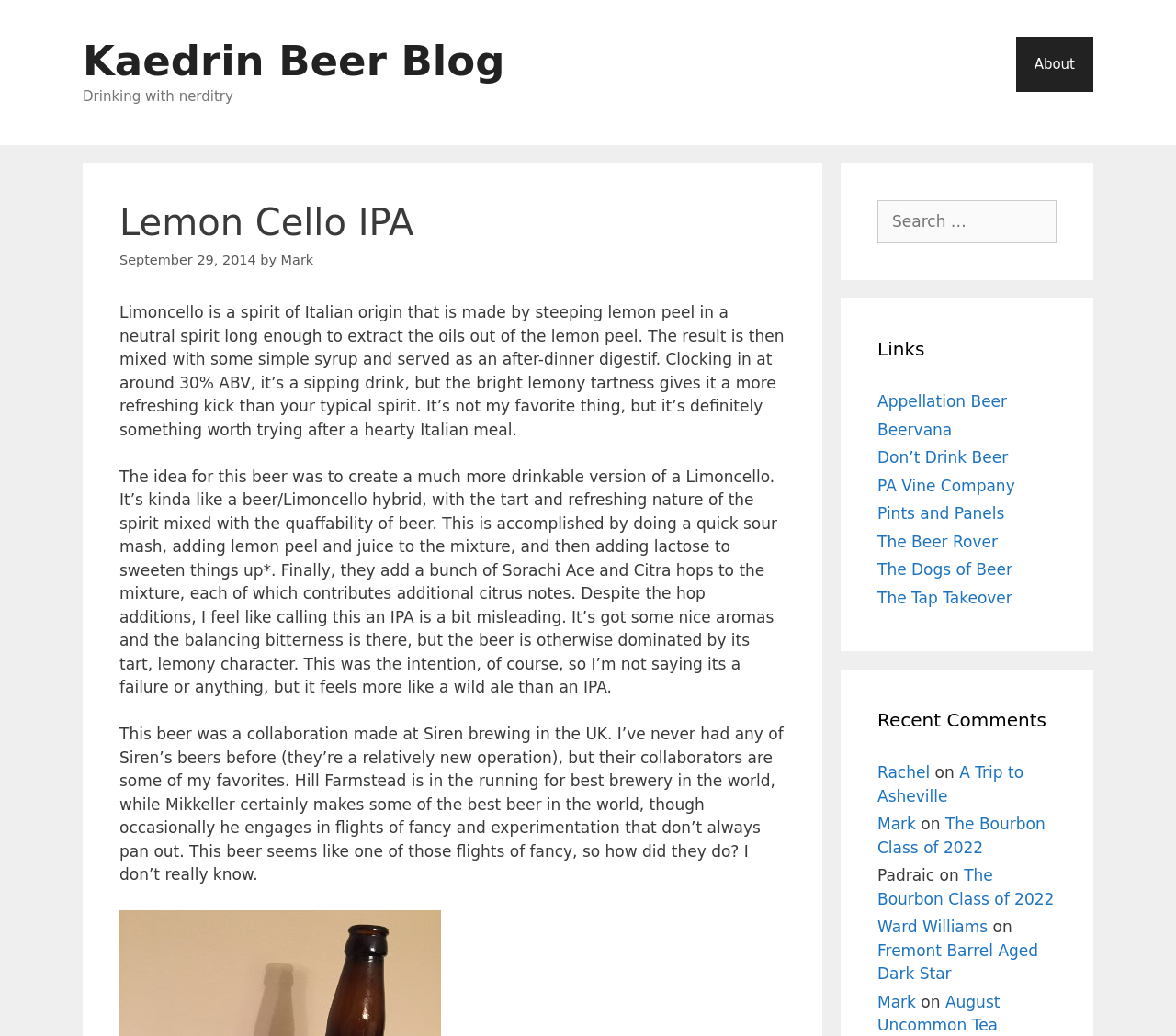Refer to the image and provide a thorough answer to this question:
What is the author of the blog post?

The author of the blog post can be found in the section where it says 'by Mark'. This indicates that the author of the blog post is Mark.